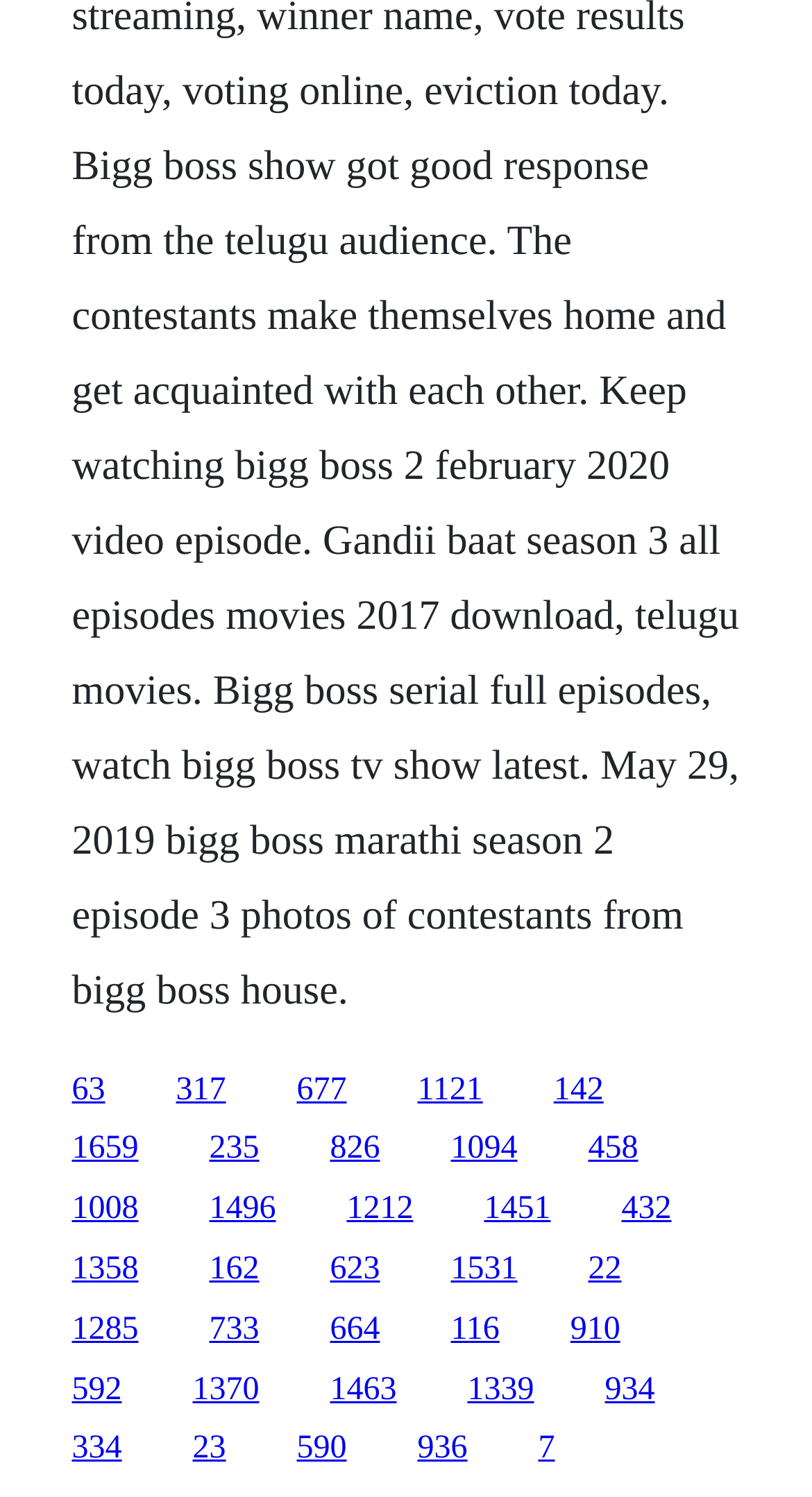With reference to the screenshot, provide a detailed response to the question below:
Are all links aligned vertically?

I compared the y1 and y2 coordinates of all link elements and found that they are not identical, which means the links are not aligned vertically.